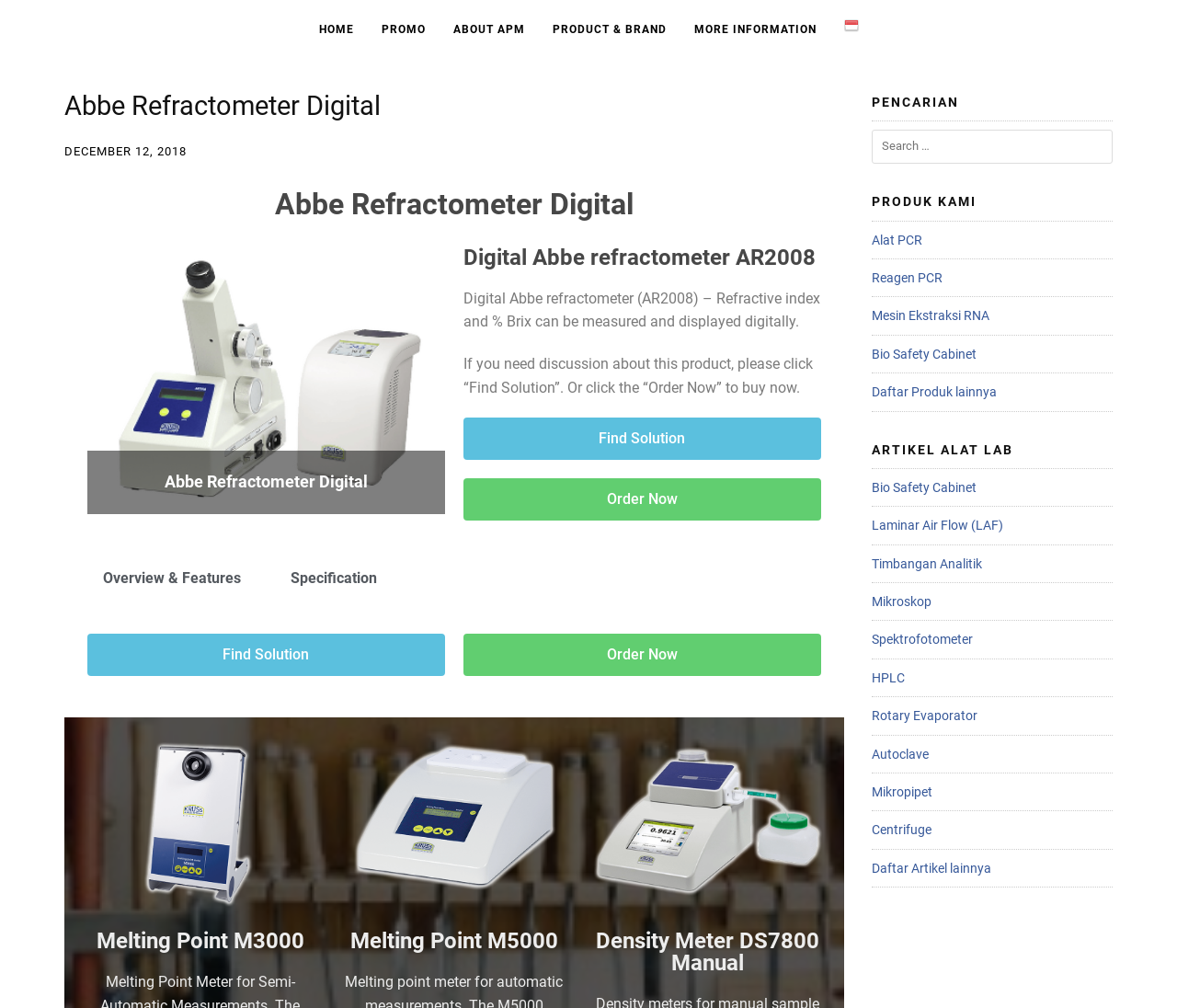Provide a comprehensive caption for the webpage.

This webpage is about Andaru Persada Mandiri, a distributor of laboratory equipment. At the top, there are six navigation links: "HOME", "PROMO", "ABOUT APM", "PRODUCT & BRAND", "MORE INFORMATION", and "id". Below these links, there is a header section with the title "Abbe Refractometer Digital" and a date "DECEMBER 12, 2018".

The main content of the page is divided into several sections. The first section is about the Abbe Refractometer Digital product, which includes a heading, a link to the product, and a brief description. There are also two calls-to-action buttons, "Find Solution" and "Order Now".

Below this section, there is a tab list with two tabs: "Overview & Features" and "Specification". The first tab is selected by default.

The next section showcases three products: Melting Point M3000, Melting Point M5000, and Density Meter DS7800 Manual. Each product has a heading, a link, and an image.

On the right side of the page, there are three complementary sections. The first section has a search bar with a heading "PENCARIAN" and a search button. The second section has a heading "PRODUK KAMI" and lists several product categories, including Alat PCR, Reagen PCR, and Mesin Ekstraksi RNA. The third section has a heading "ARTIKEL ALAT LAB" and lists several articles related to laboratory equipment, including Bio Safety Cabinet, Laminar Air Flow (LAF), and Timbangan Analitik.